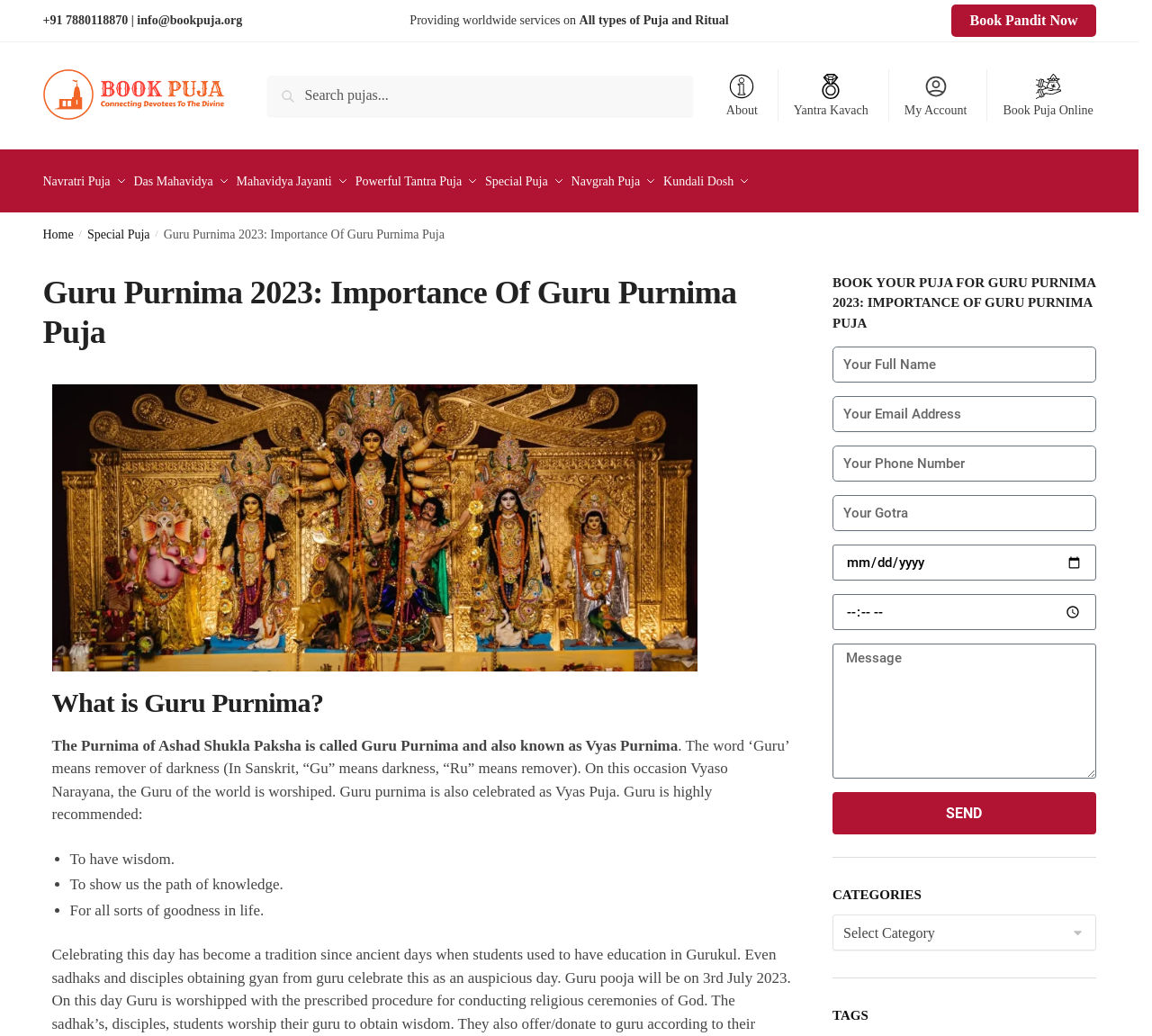What is Guru Purnima also known as?
Give a one-word or short-phrase answer derived from the screenshot.

Vyas Purnima